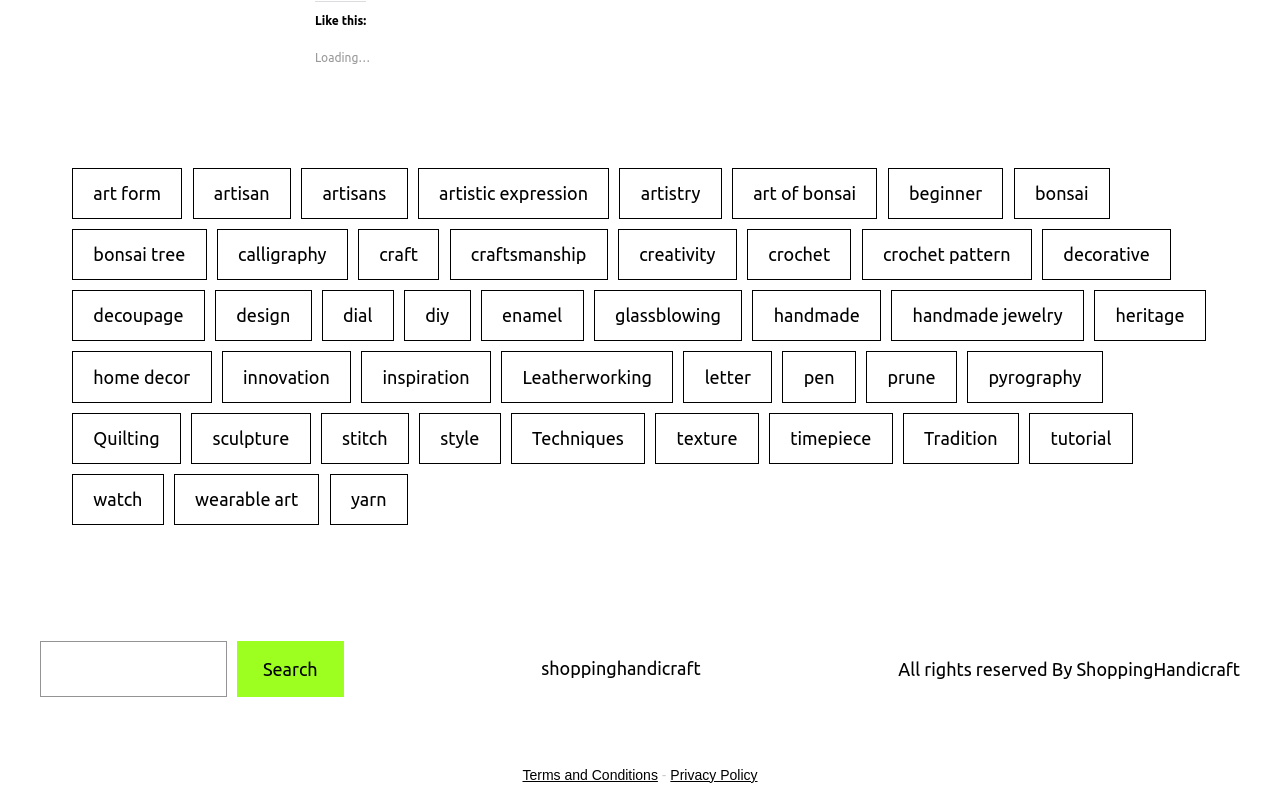What is the name of the website?
Using the information presented in the image, please offer a detailed response to the question.

The website's name is mentioned at the bottom of the webpage, in the text 'All rights reserved By ShoppingHandicraft'.